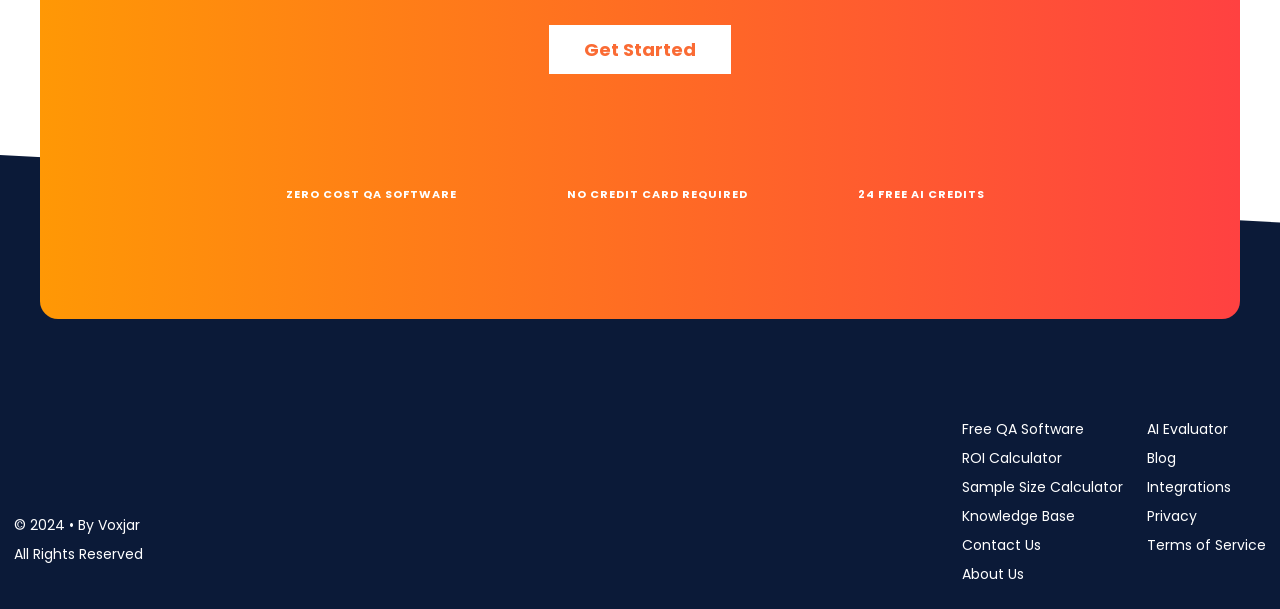Bounding box coordinates should be provided in the format (top-left x, top-left y, bottom-right x, bottom-right y) with all values between 0 and 1. Identify the bounding box for this UI element: Integrations

[0.896, 0.777, 0.989, 0.825]